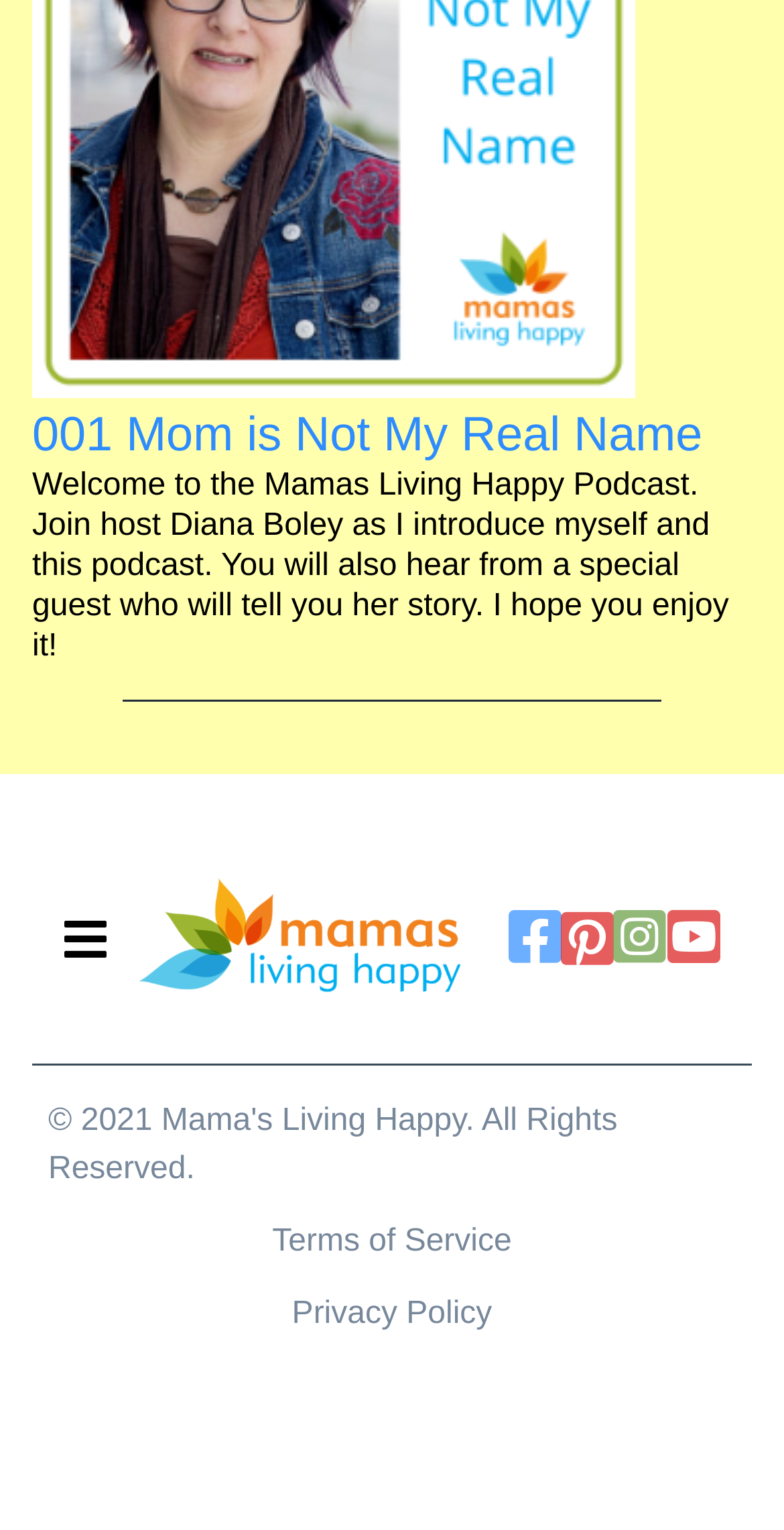Answer the question briefly using a single word or phrase: 
What is the name of the podcast?

Mamas Living Happy